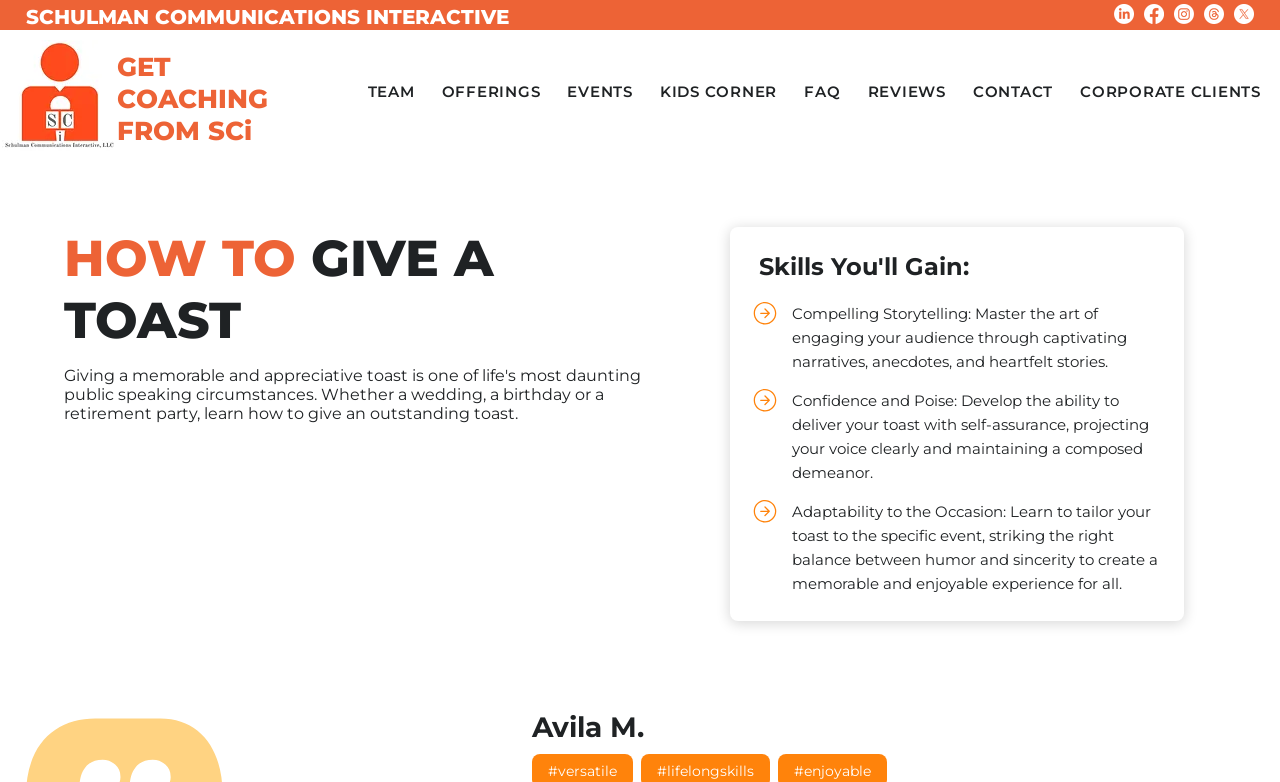For the element described, predict the bounding box coordinates as (top-left x, top-left y, bottom-right x, bottom-right y). All values should be between 0 and 1. Element description: Kids Corner

[0.508, 0.092, 0.616, 0.142]